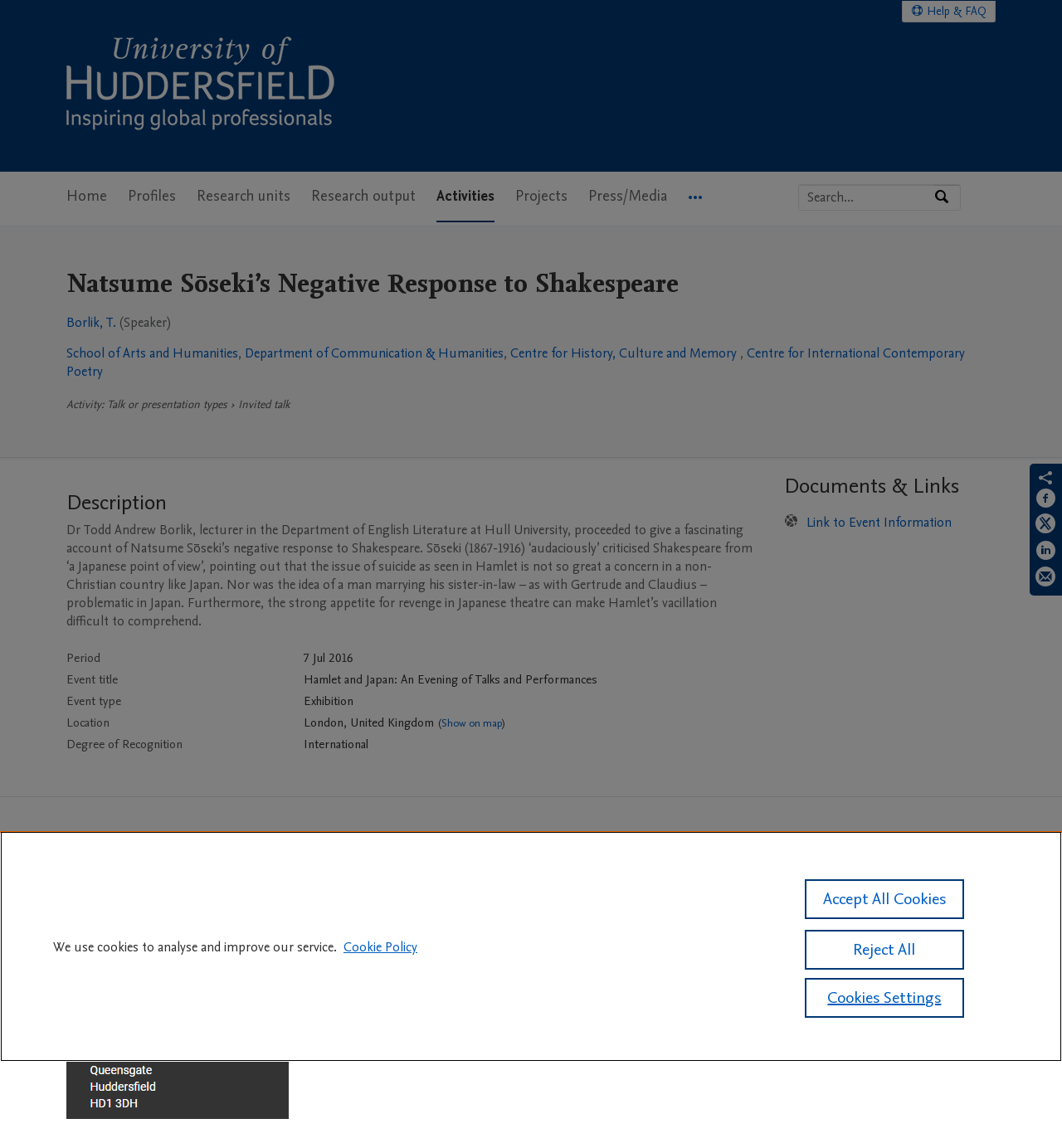Provide the bounding box coordinates for the UI element described in this sentence: "Accept All Cookies". The coordinates should be four float values between 0 and 1, i.e., [left, top, right, bottom].

[0.758, 0.766, 0.908, 0.801]